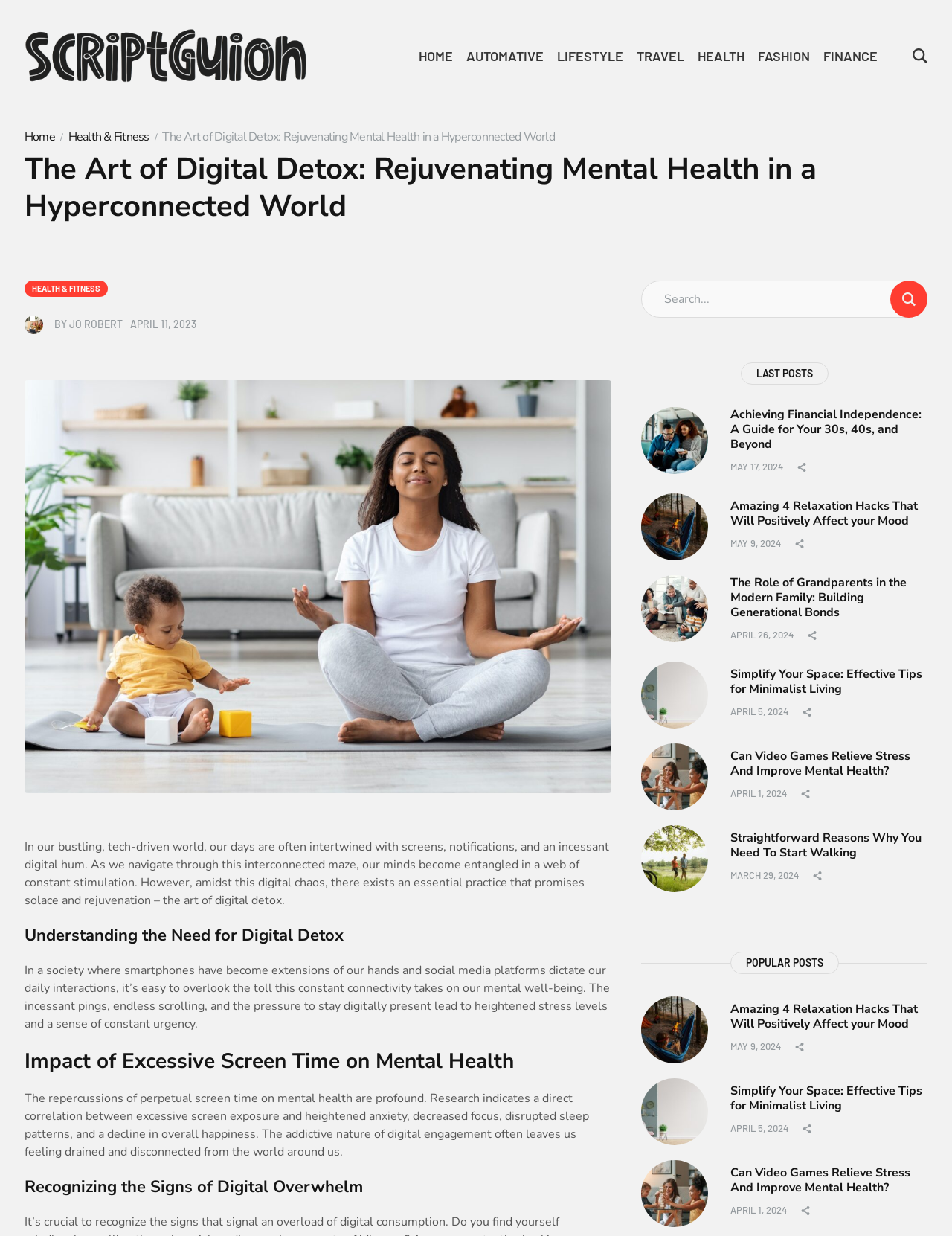Determine the bounding box coordinates for the clickable element to execute this instruction: "Read the article 'The Art of Digital Detox: Rejuvenating Mental Health in a Hyperconnected World'". Provide the coordinates as four float numbers between 0 and 1, i.e., [left, top, right, bottom].

[0.026, 0.467, 0.642, 0.481]